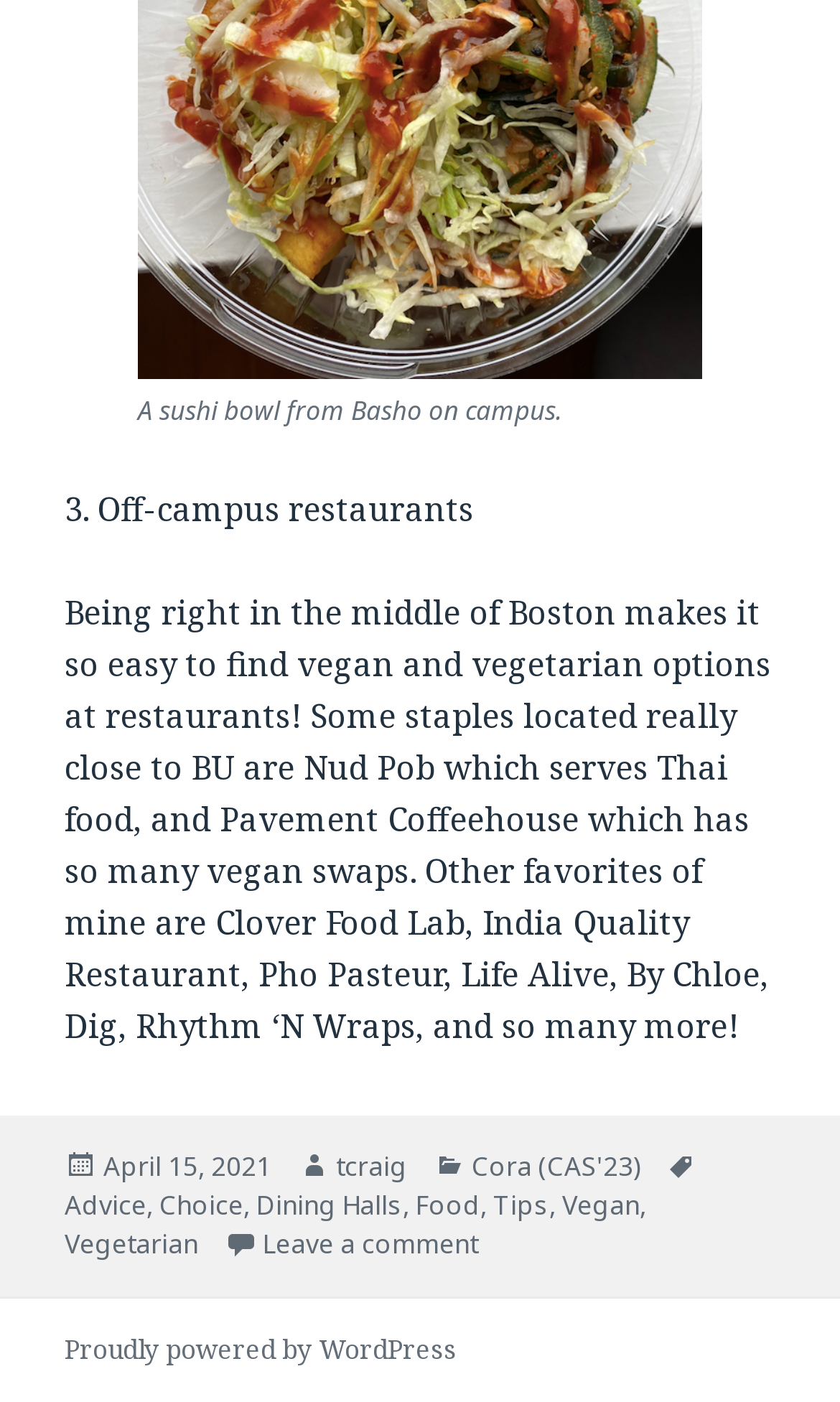Please identify the bounding box coordinates of the element I need to click to follow this instruction: "Read the author's name".

[0.4, 0.819, 0.485, 0.846]